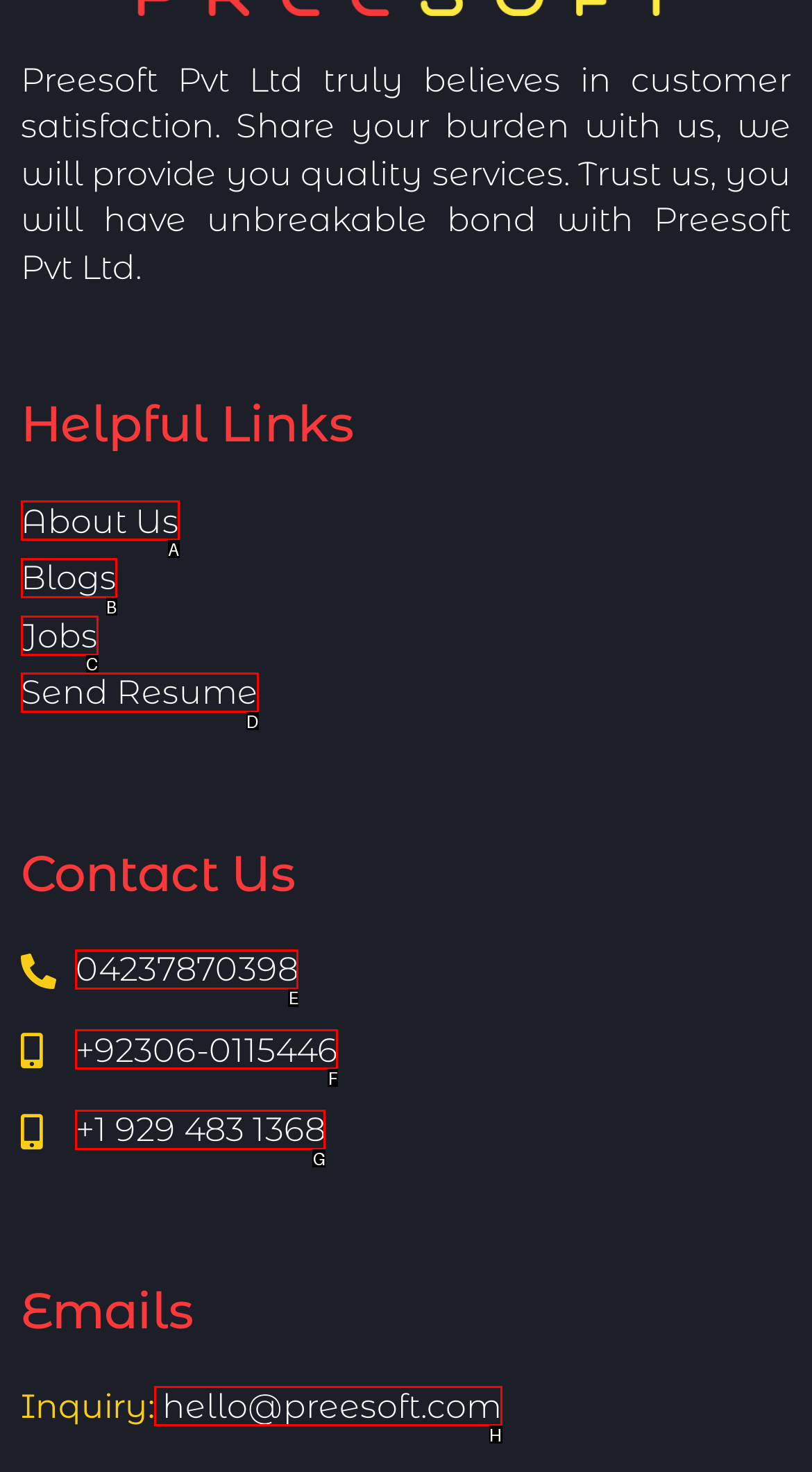Find the HTML element that matches the description provided: +92306-0115446
Answer using the corresponding option letter.

F